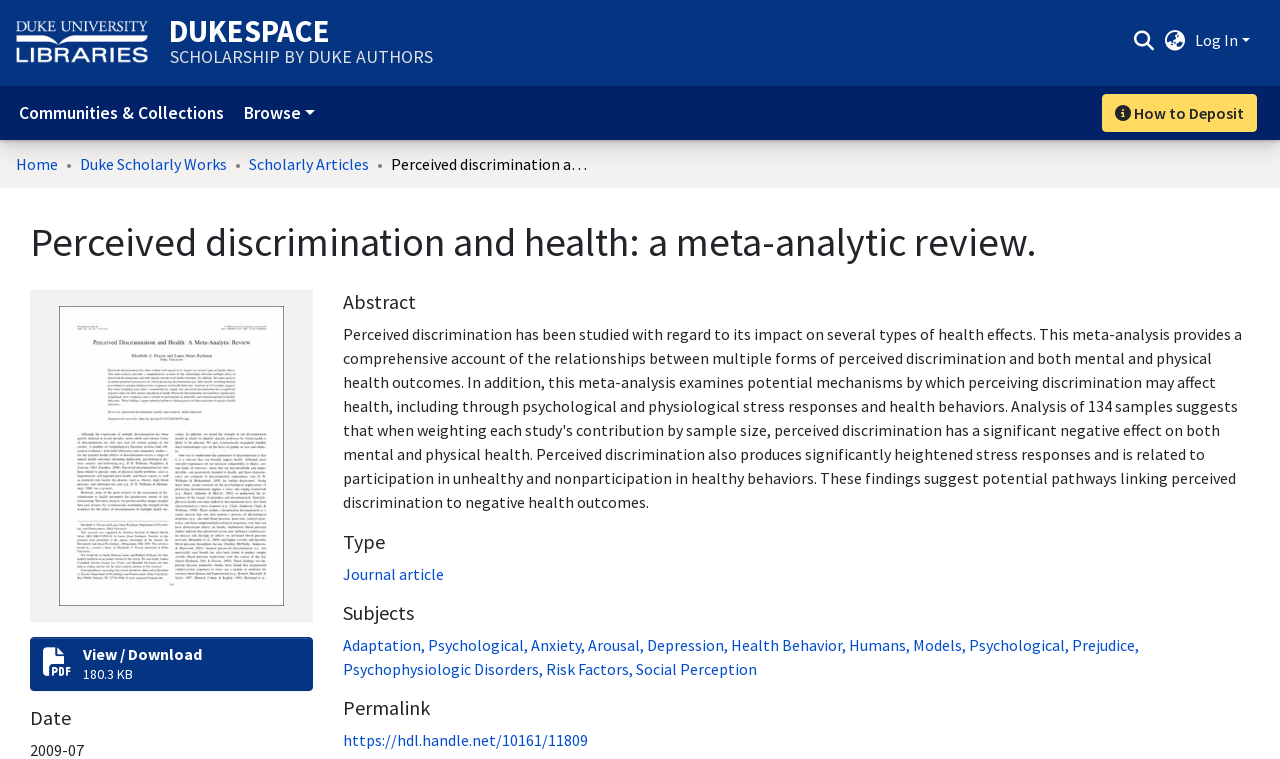What is the purpose of the search bar?
Please answer the question with a single word or phrase, referencing the image.

To search